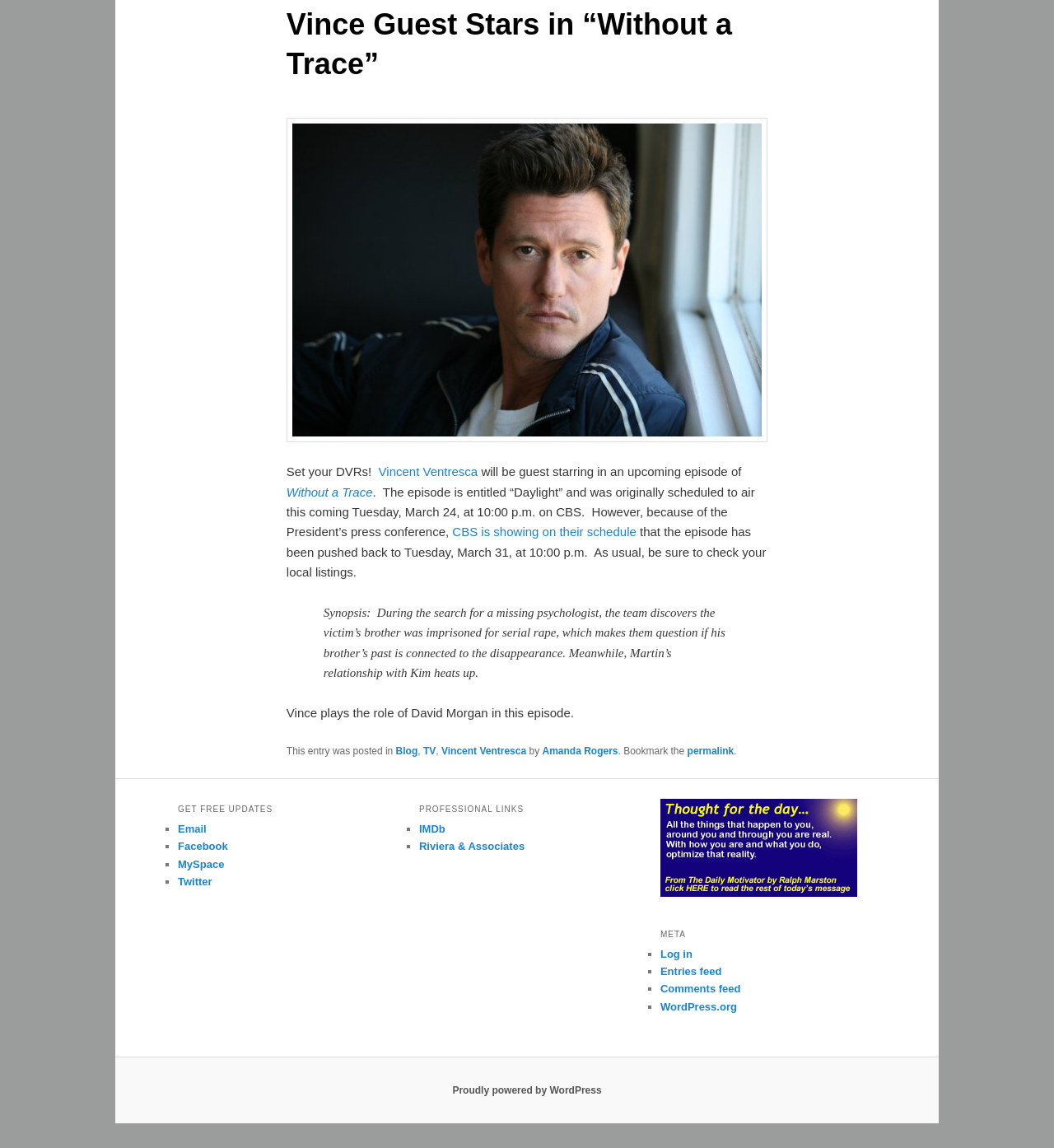Extract the bounding box coordinates for the described element: "Without a Trace". The coordinates should be represented as four float numbers between 0 and 1: [left, top, right, bottom].

[0.272, 0.422, 0.354, 0.435]